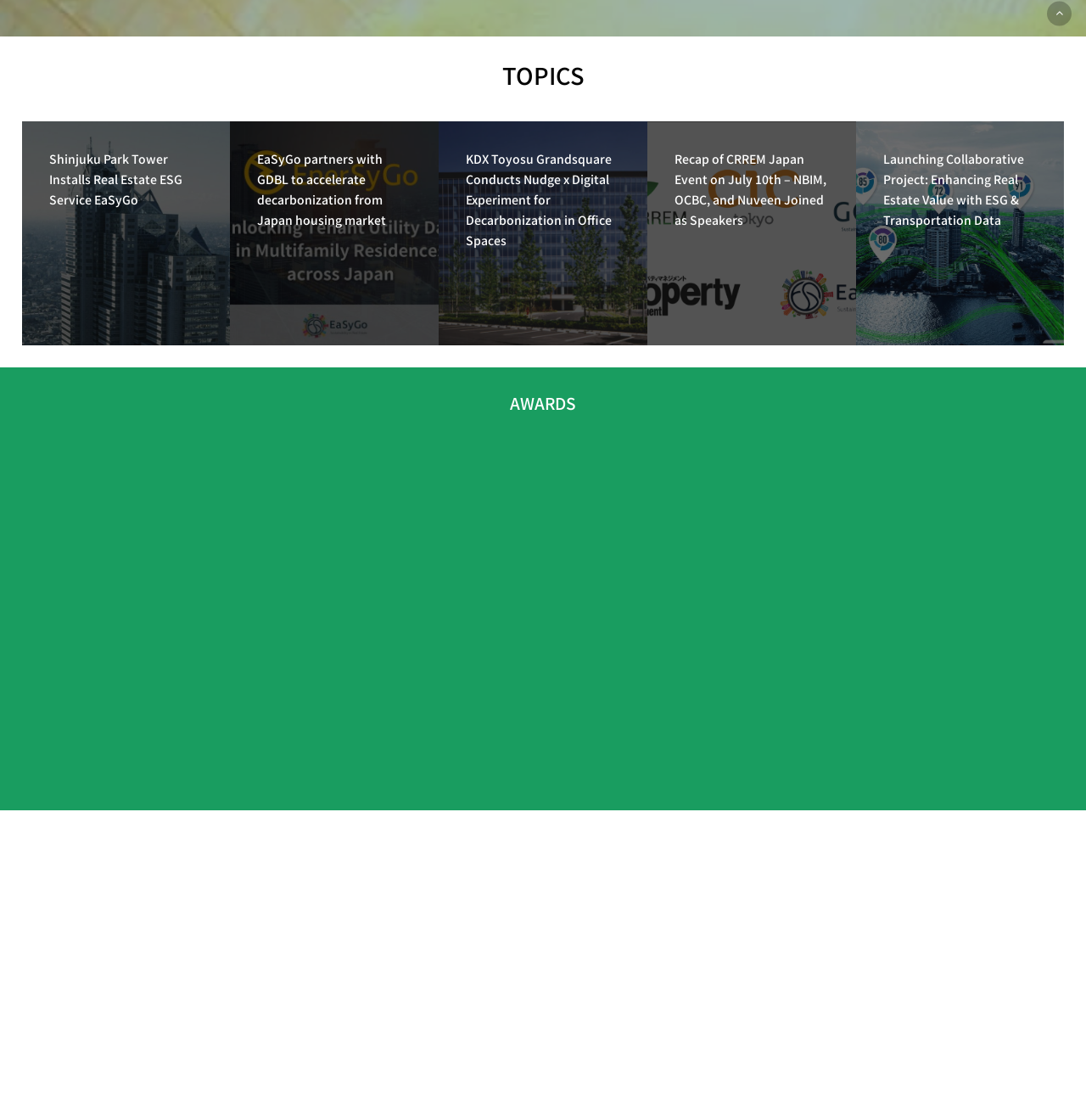Please find the bounding box coordinates of the clickable region needed to complete the following instruction: "Follow the 'EaSyGo partners with GDBL to accelerate decarbonization from Japan housing market' link". The bounding box coordinates must consist of four float numbers between 0 and 1, i.e., [left, top, right, bottom].

[0.237, 0.133, 0.379, 0.206]